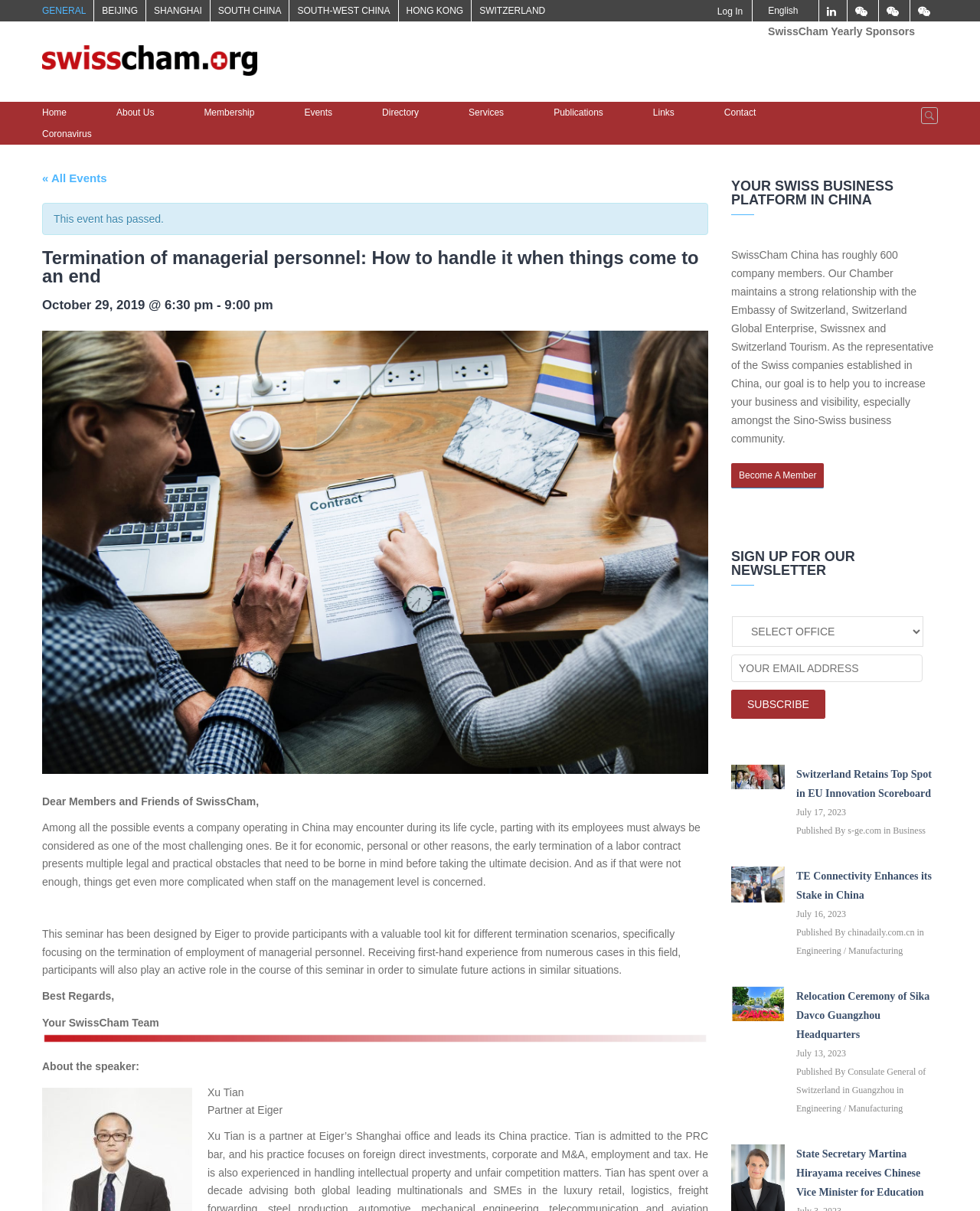Identify and extract the heading text of the webpage.

Termination of managerial personnel: How to handle it when things come to an end